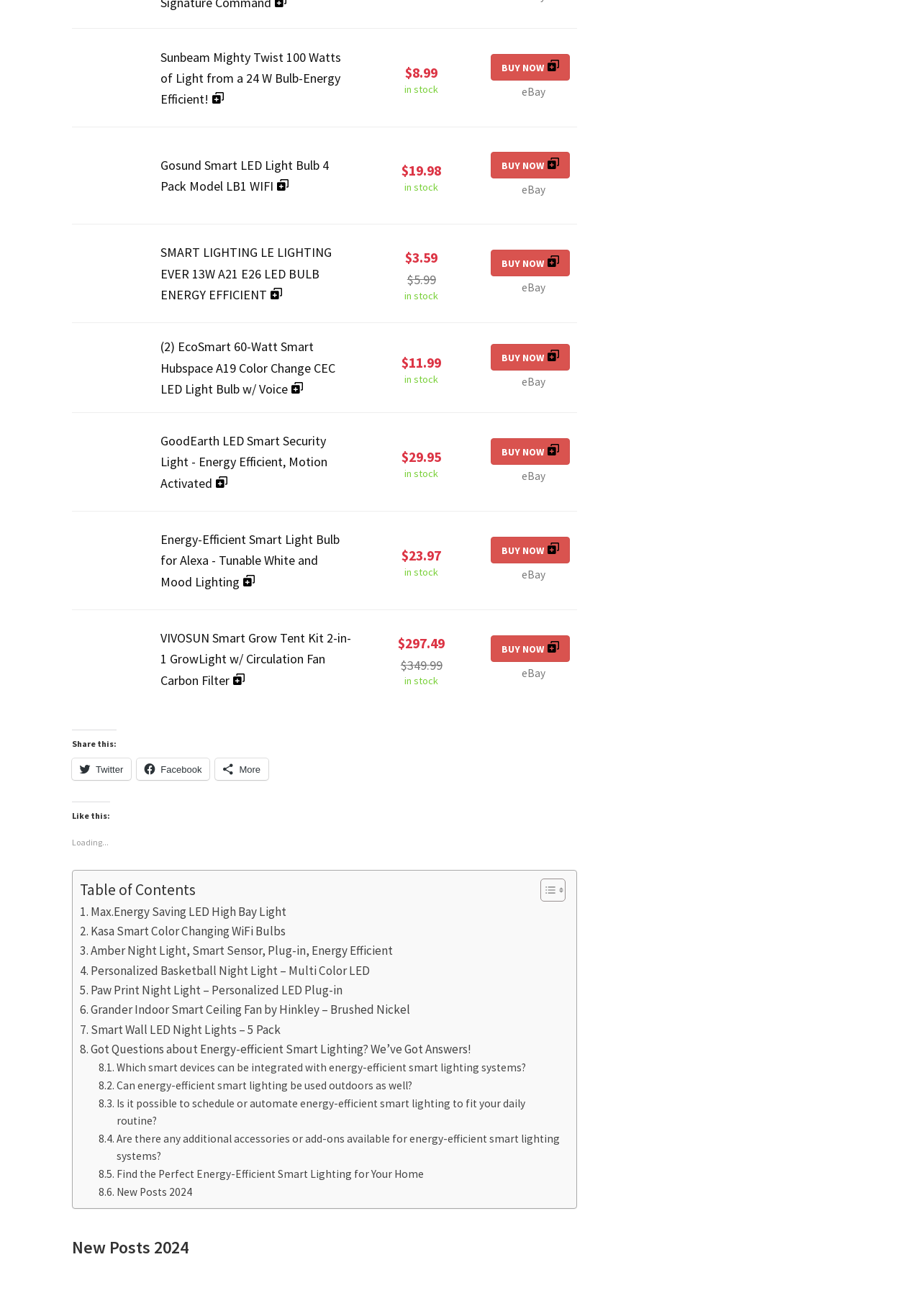How many EcoSmart 60-Watt Smart Hubspace A19 Color Change CEC LED Light Bulbs are in the pack? Look at the image and give a one-word or short phrase answer.

2